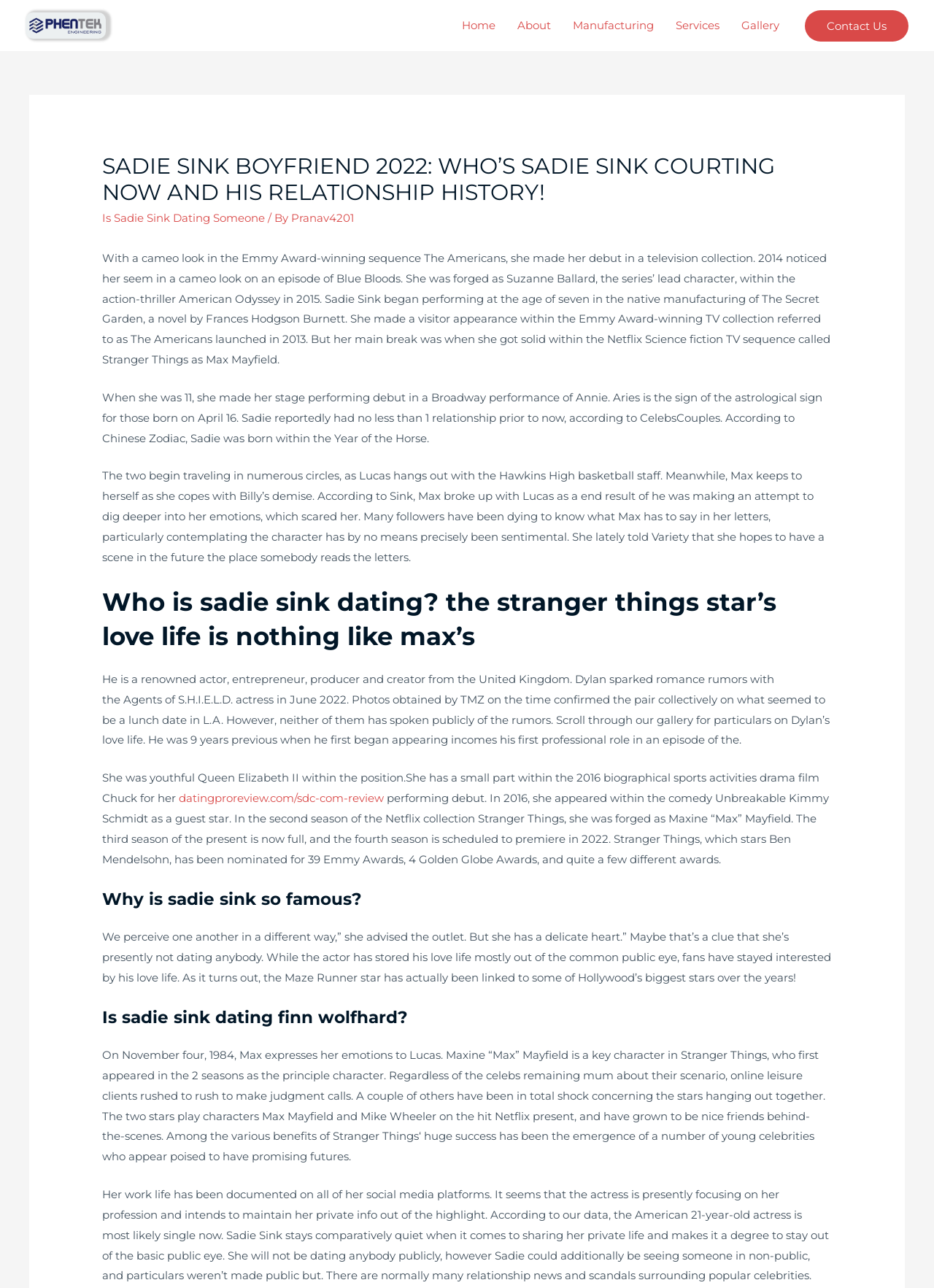Using the details in the image, give a detailed response to the question below:
What is Sadie Sink's profession?

Based on the webpage content, Sadie Sink is an actress who has appeared in various TV shows and movies, including Stranger Things and The Americans. The webpage provides information about her career and personal life, indicating that she is a professional actress.